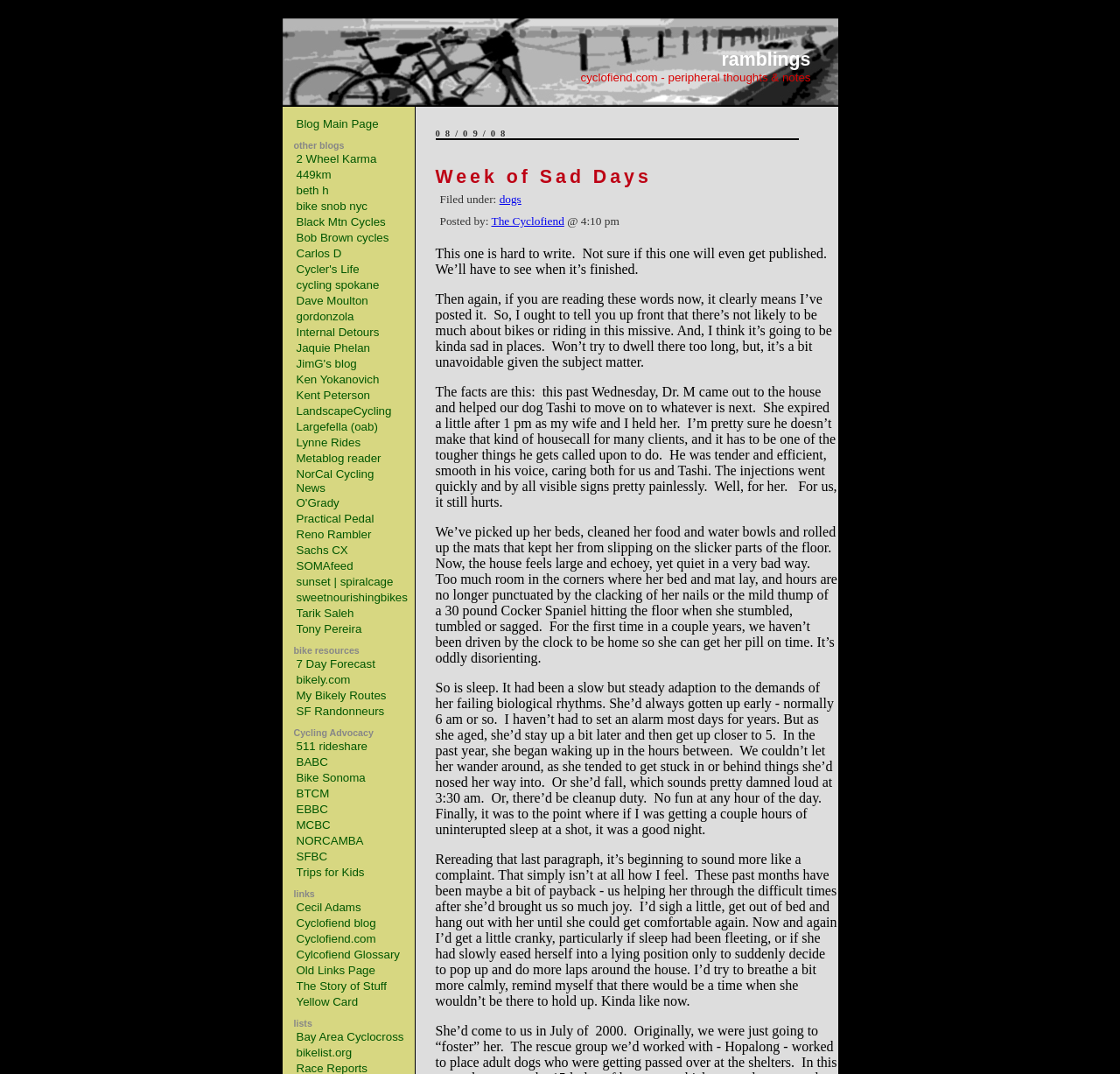What is the topic of the blog post?
Look at the screenshot and give a one-word or phrase answer.

dog